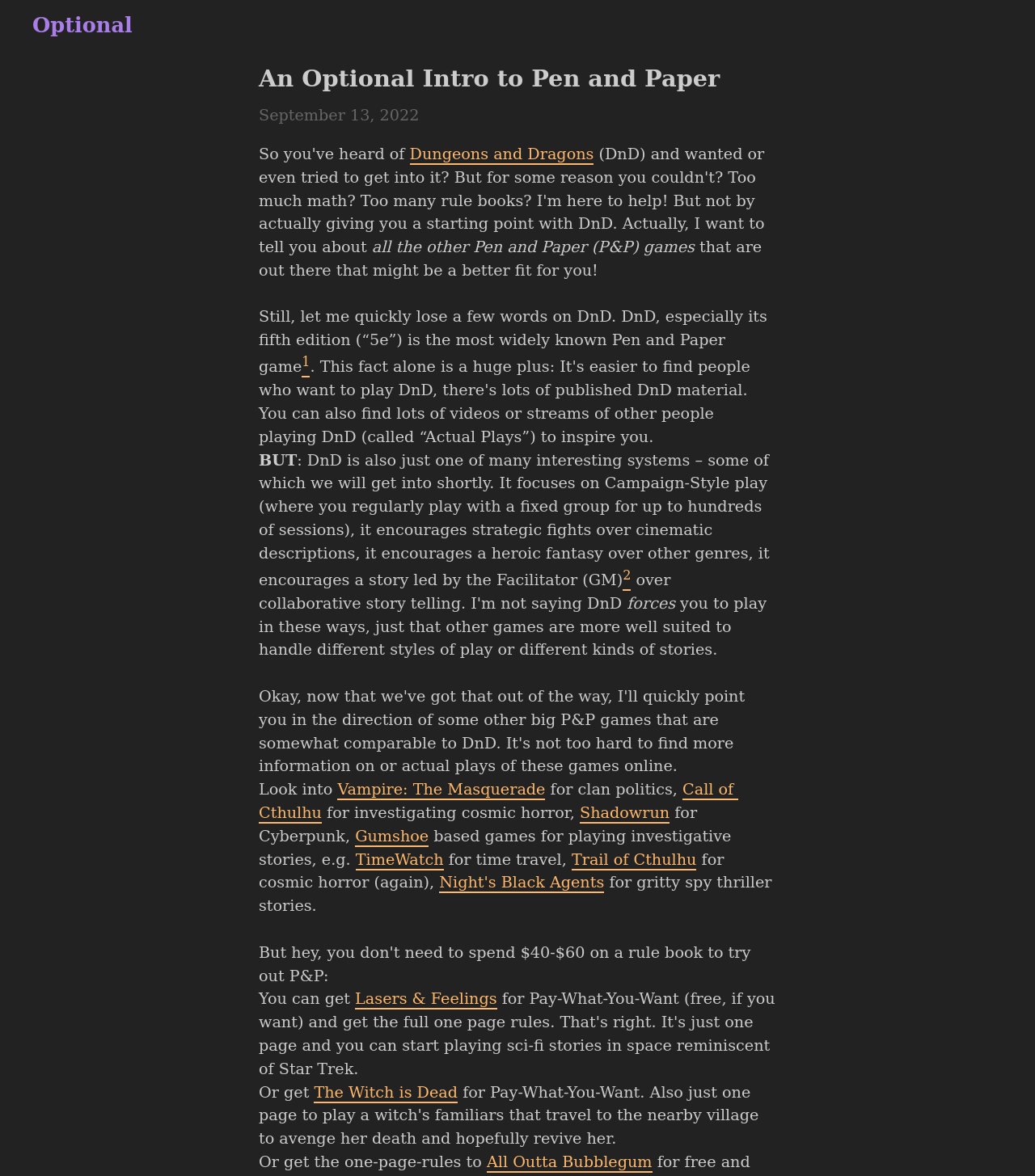What is the name of the game mentioned for playing investigative stories?
Answer the question with a single word or phrase derived from the image.

Gumshoe